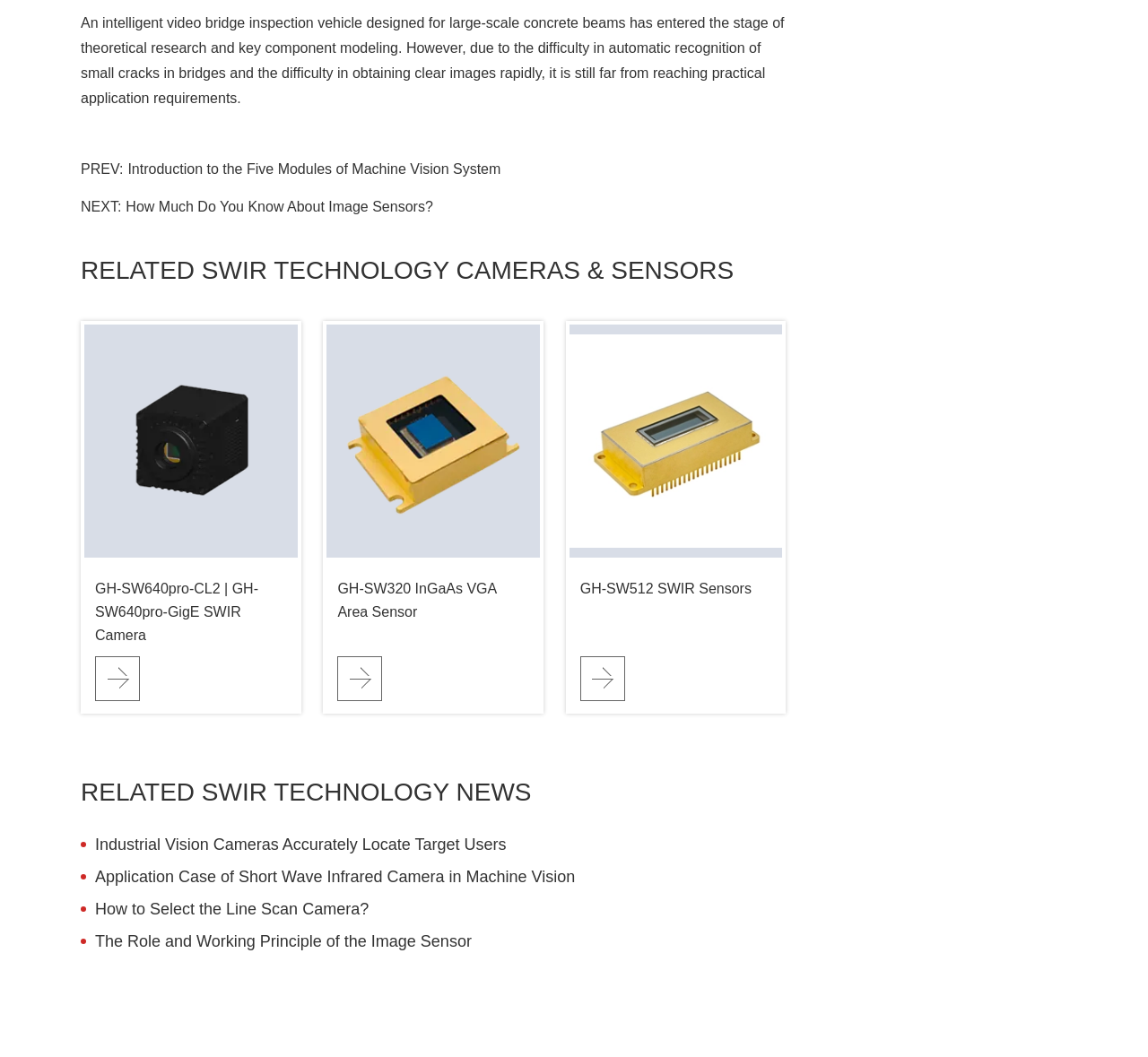Locate and provide the bounding box coordinates for the HTML element that matches this description: "parent_node: GH-SW512 SWIR Sensors".

[0.496, 0.307, 0.682, 0.528]